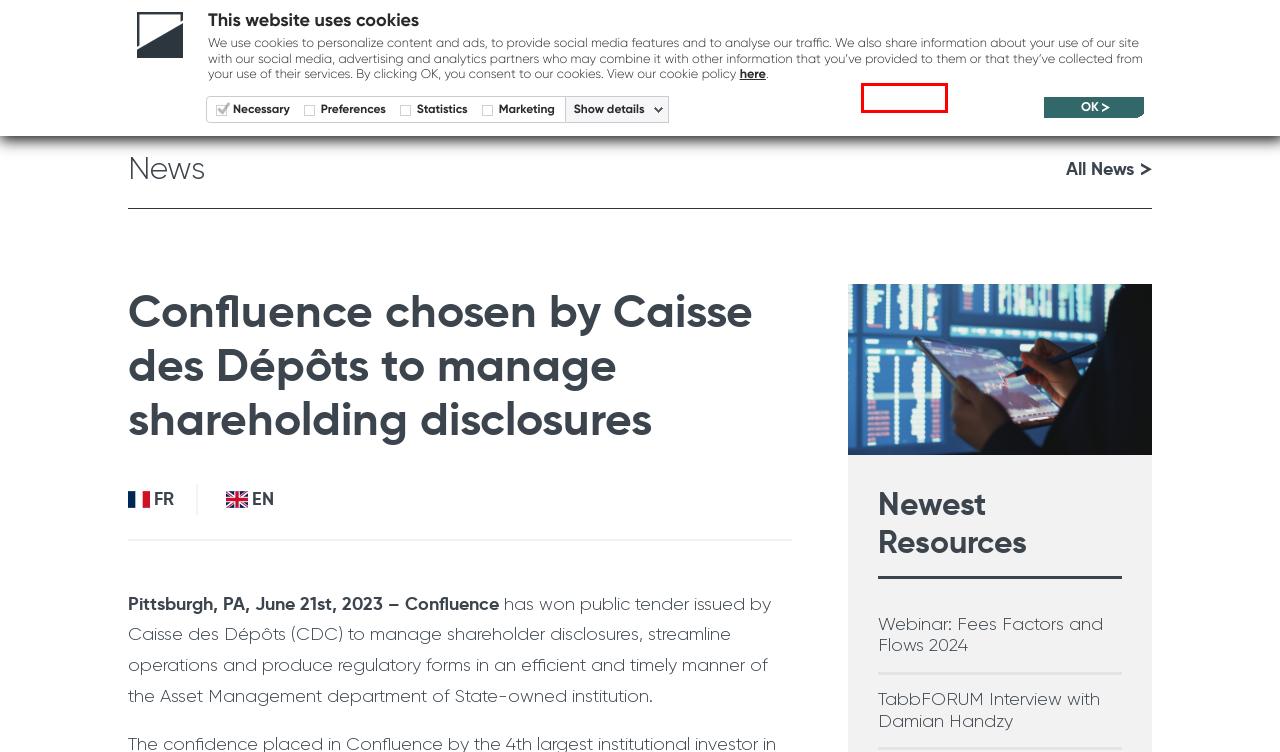You have a screenshot of a webpage with a red bounding box around a UI element. Determine which webpage description best matches the new webpage that results from clicking the element in the bounding box. Here are the candidates:
A. Client Services - Client Partnerships - Confluence Technologies
B. Log in - Confluence Technologies
C. Client Types - Confluence Technologies
D. Confluence Events - Technology Events - Confluence Technologies
E. Confluence choisi par la Caisse des Dépôts pour opérer la déclaration des franchissements de seuils
F. Investment Management Solutions - Confluence Technologies
G. Resources - Confluence Technologies
H. About - Confluence Technologies

B